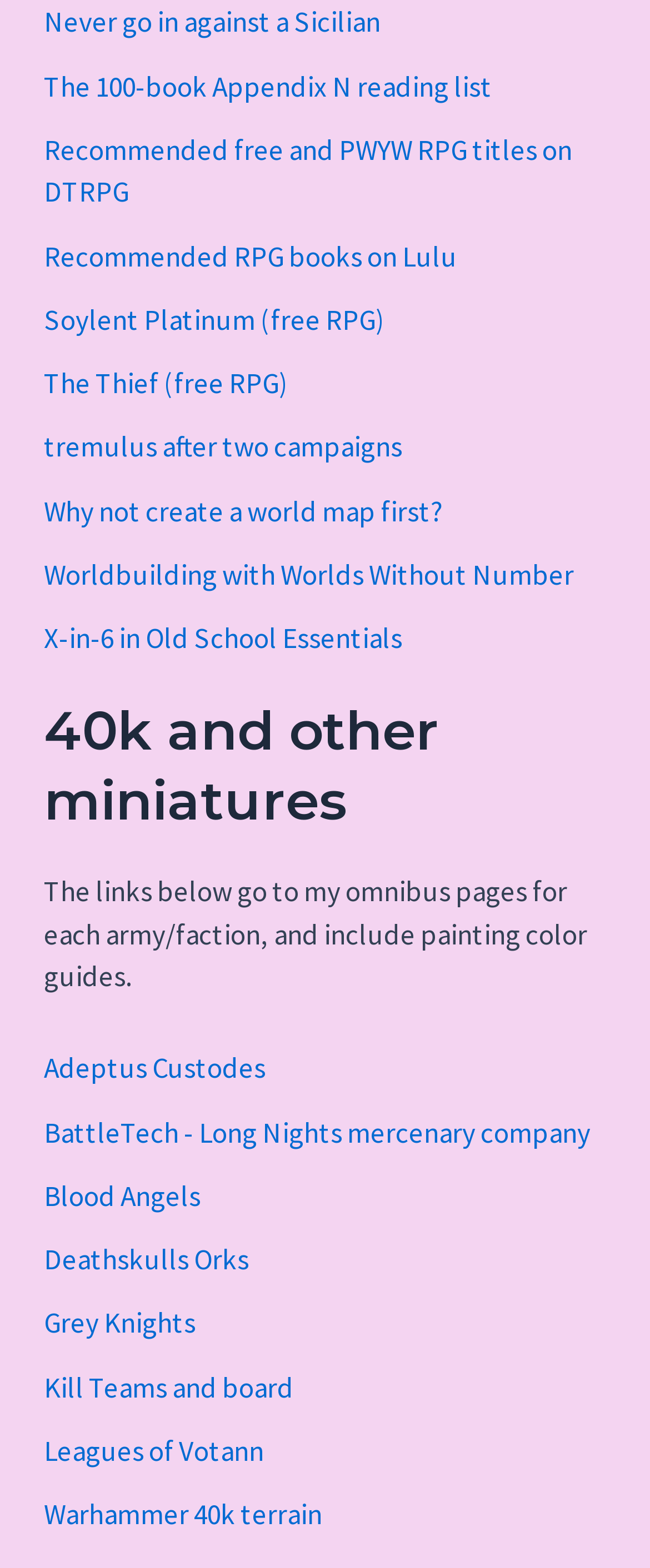Respond concisely with one word or phrase to the following query:
How many complementary elements are on the page?

3